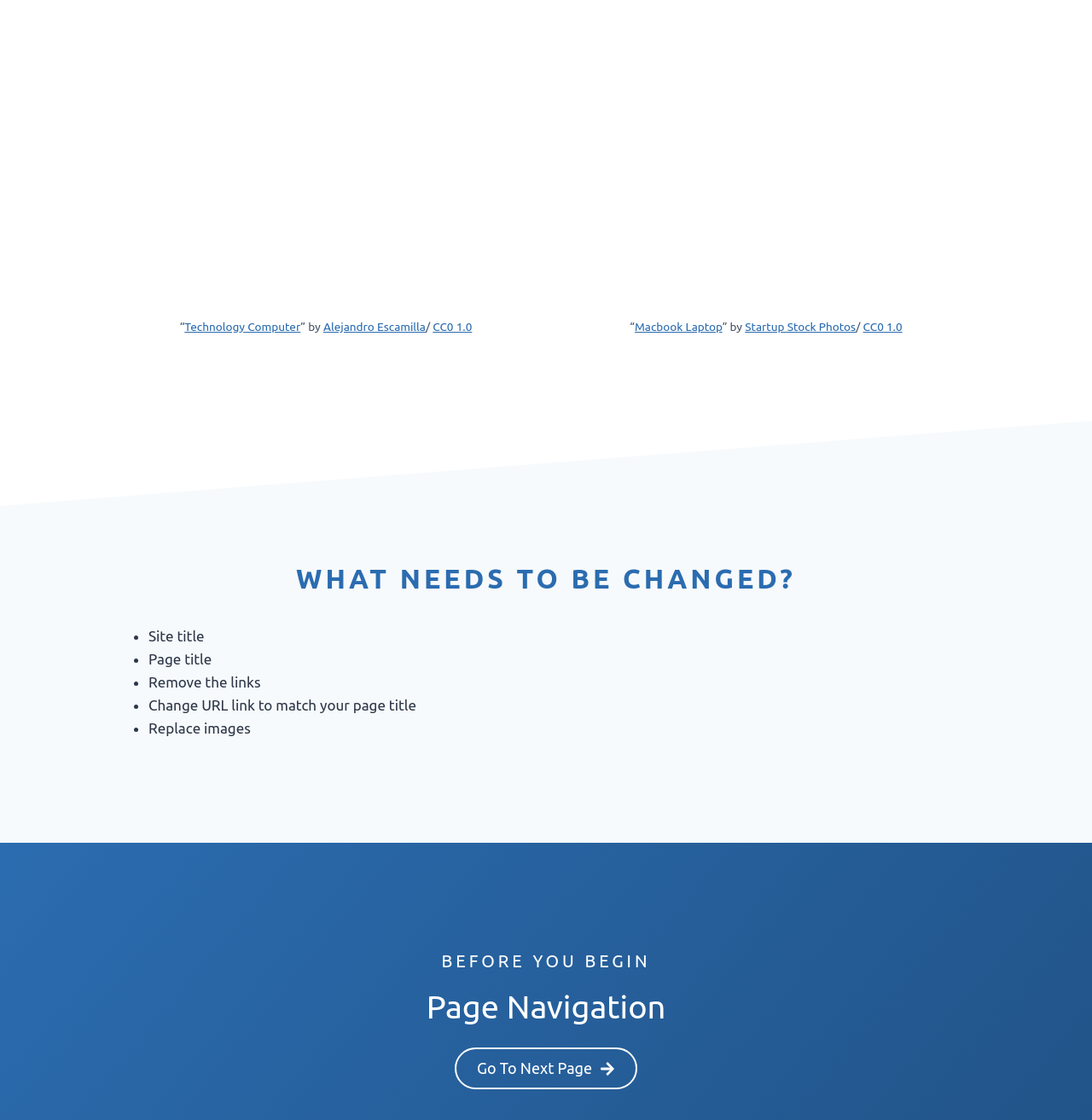How many images are on the webpage?
Using the information from the image, answer the question thoroughly.

There are two figcaption elements on the webpage, each containing an image, so there are two images on the webpage.